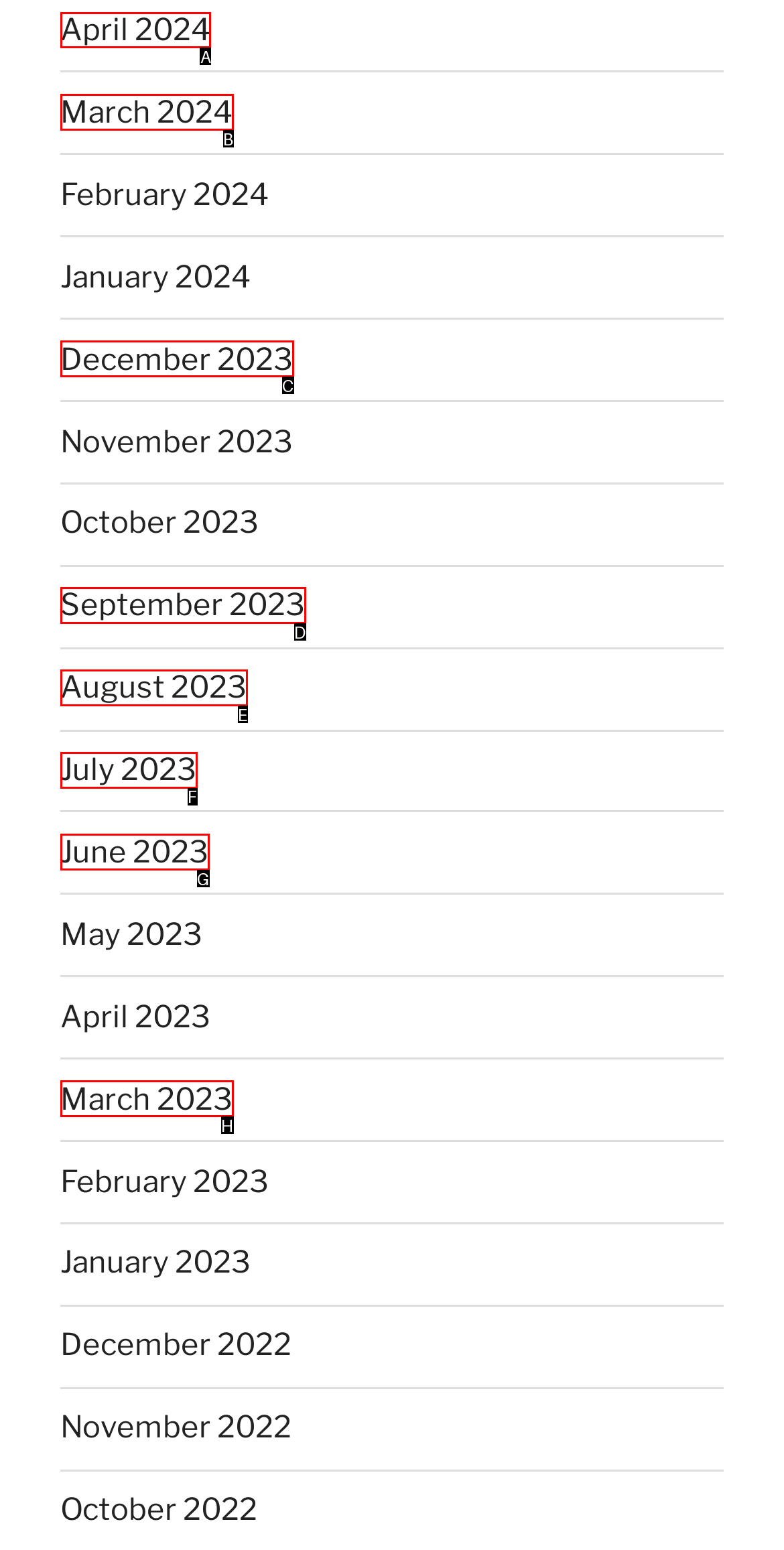Point out the specific HTML element to click to complete this task: view April 2024 Reply with the letter of the chosen option.

A